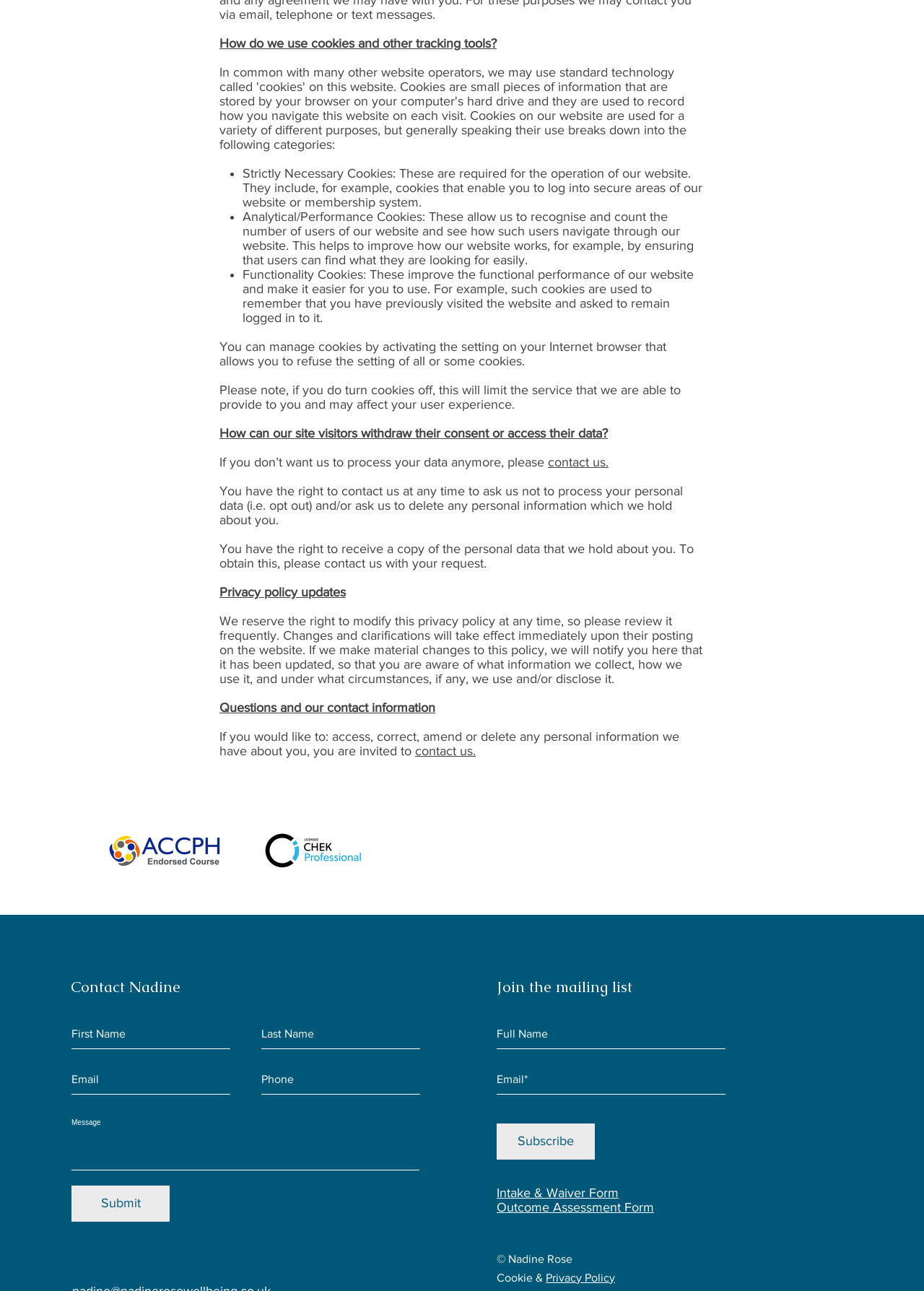Can you determine the bounding box coordinates of the area that needs to be clicked to fulfill the following instruction: "contact us"?

[0.593, 0.352, 0.659, 0.364]